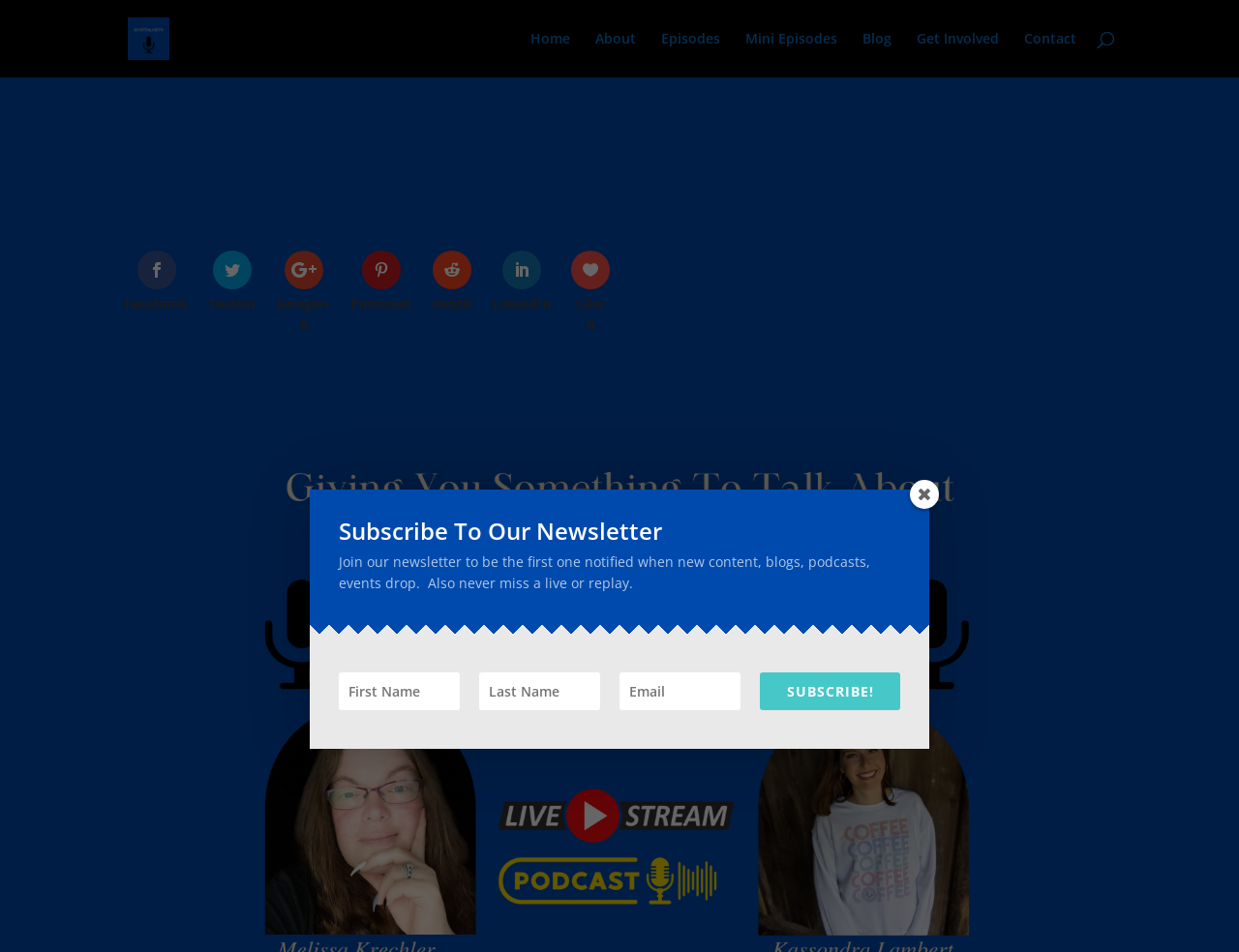Offer a thorough description of the webpage.

This webpage is titled "When Life Feels Stacked Against You - GYSTTALIVETV" and has a prominent logo image at the top left corner. Below the logo, there is a navigation menu with seven links: "Home", "About", "Episodes", "Mini Episodes", "Blog", "Get Involved", and "Contact", arranged horizontally from left to right.

On the top right corner, there is a search bar that spans almost the entire width of the page. Below the search bar, there are social media links, including Facebook, Twitter, Google+, Pinterest, reddit, and LinkedIn, each represented by an icon and text. These links are arranged horizontally from left to right.

Further down the page, there is a section with a heading "Subscribe To Our Newsletter". Below the heading, there is a paragraph of text describing the benefits of subscribing to the newsletter. Underneath the text, there is a form with three text boxes for "First Name", "Last Name", and "Email", and a "SUBSCRIBE!" button.

Overall, the webpage has a clean and organized layout, with clear headings and concise text. The use of icons and images adds visual appeal to the page.